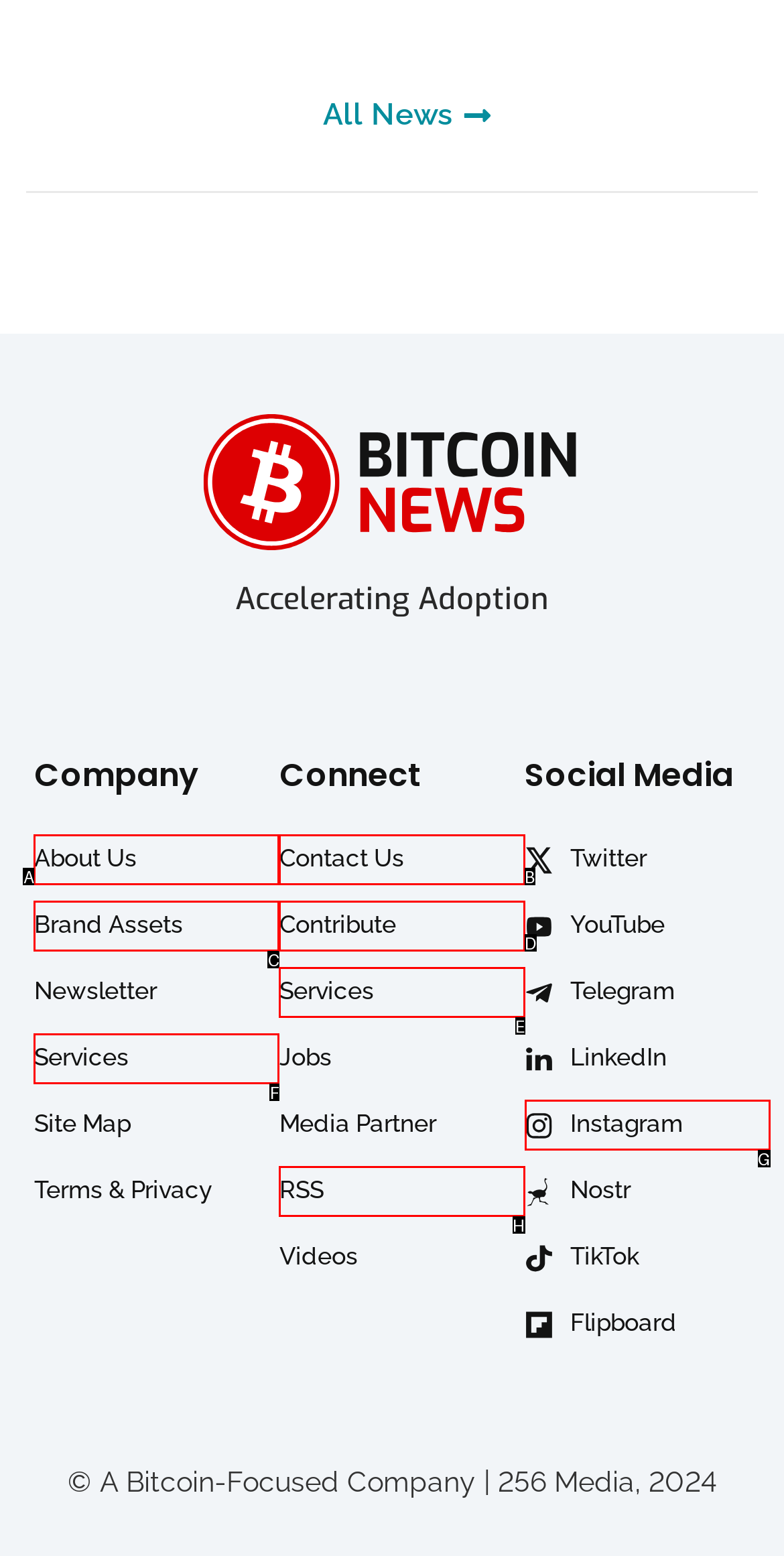Pick the HTML element that corresponds to the description: Services
Answer with the letter of the correct option from the given choices directly.

E